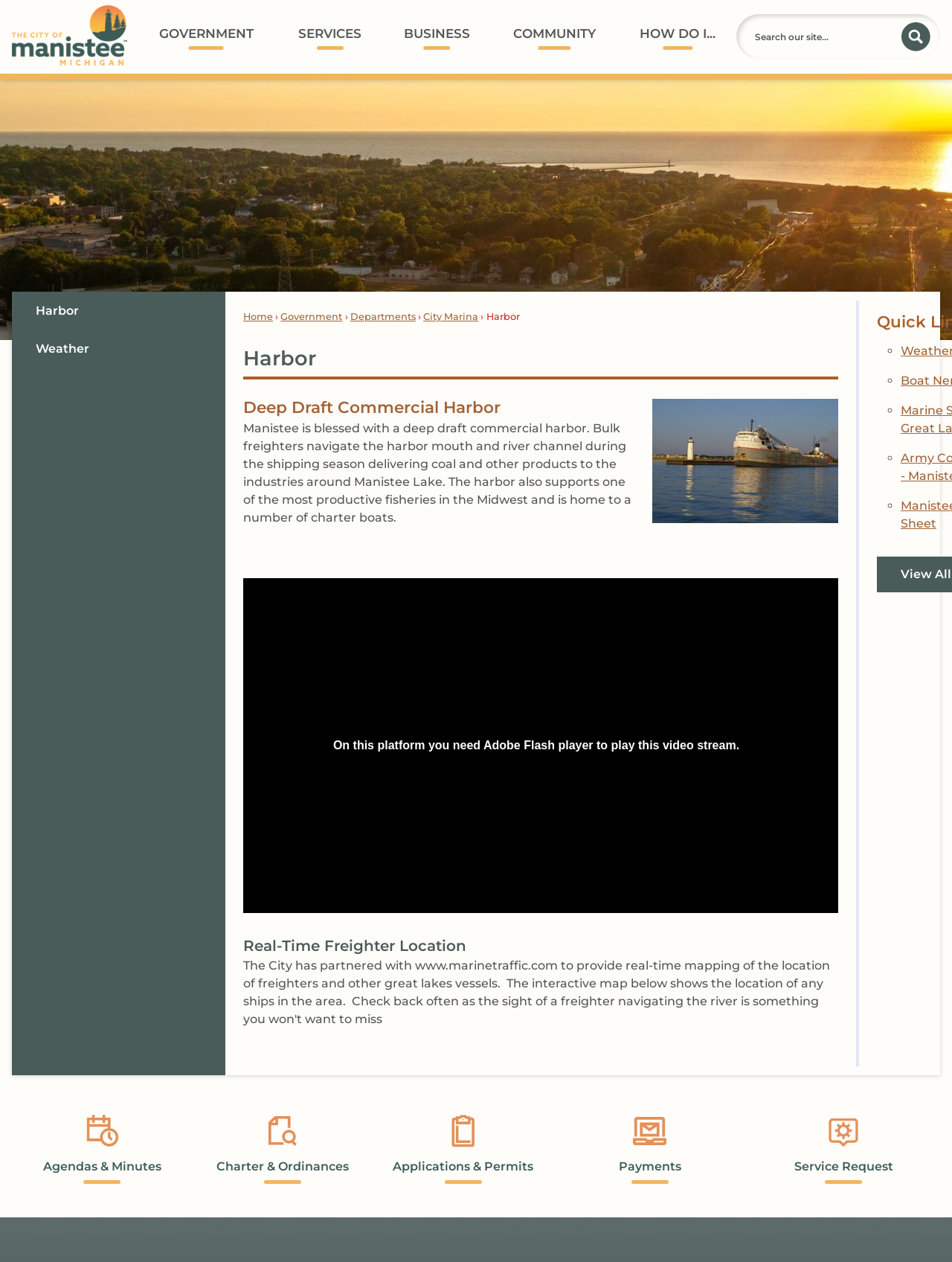What is delivered to industries around Manistee Lake?
Based on the image, please offer an in-depth response to the question.

According to the webpage content, specifically the StaticText 'Bulk freighters navigate the harbor mouth and river channel during the shipping season delivering coal and other products to the industries around Manistee Lake.', it can be inferred that coal and other products are delivered to industries around Manistee Lake.